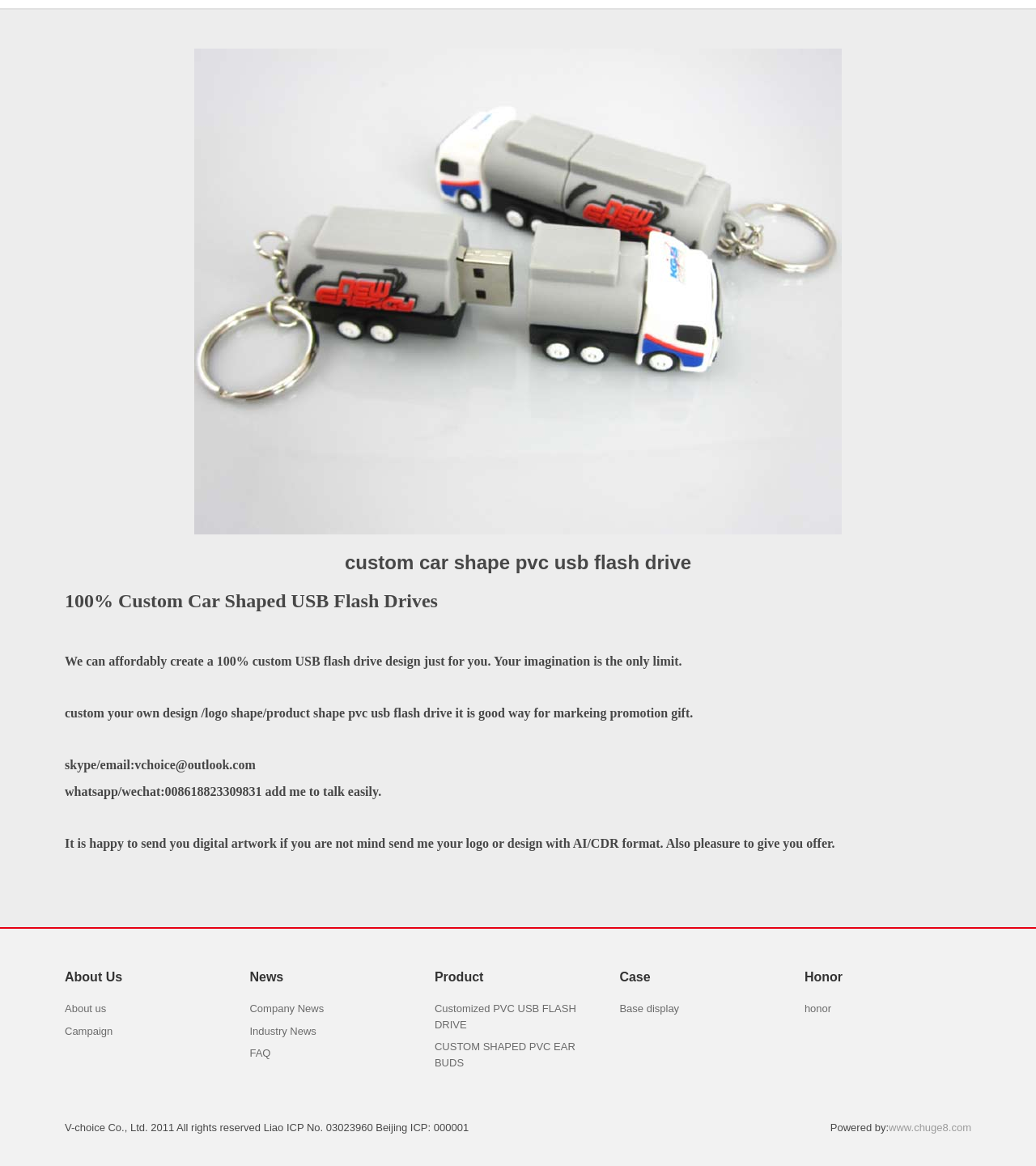Using the description "Customized PVC USB FLASH DRIVE", locate and provide the bounding box of the UI element.

[0.419, 0.86, 0.556, 0.884]